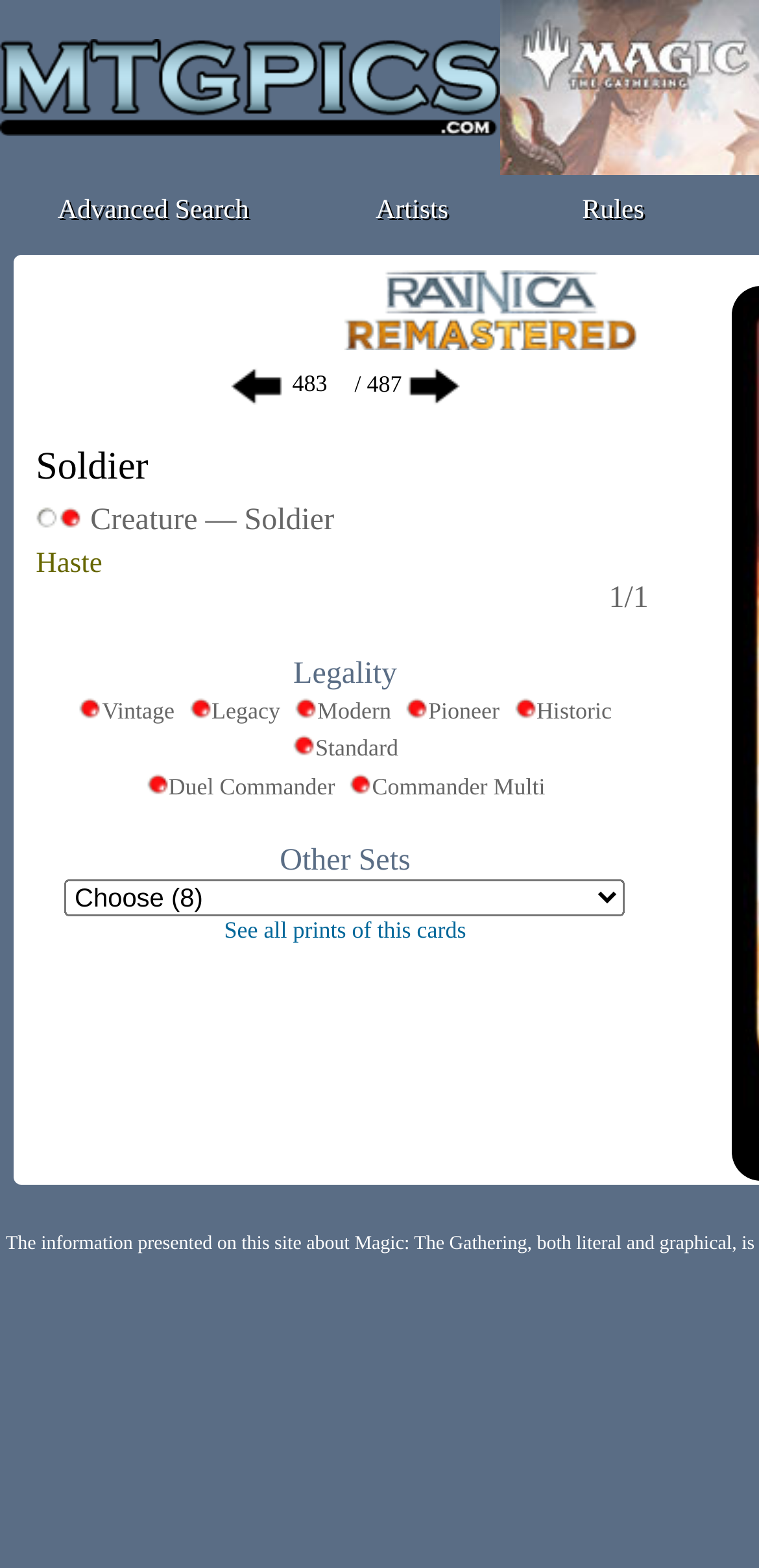Give a one-word or short phrase answer to the question: 
What is the function of the 'See all prints of this card' link?

To show all prints of the card